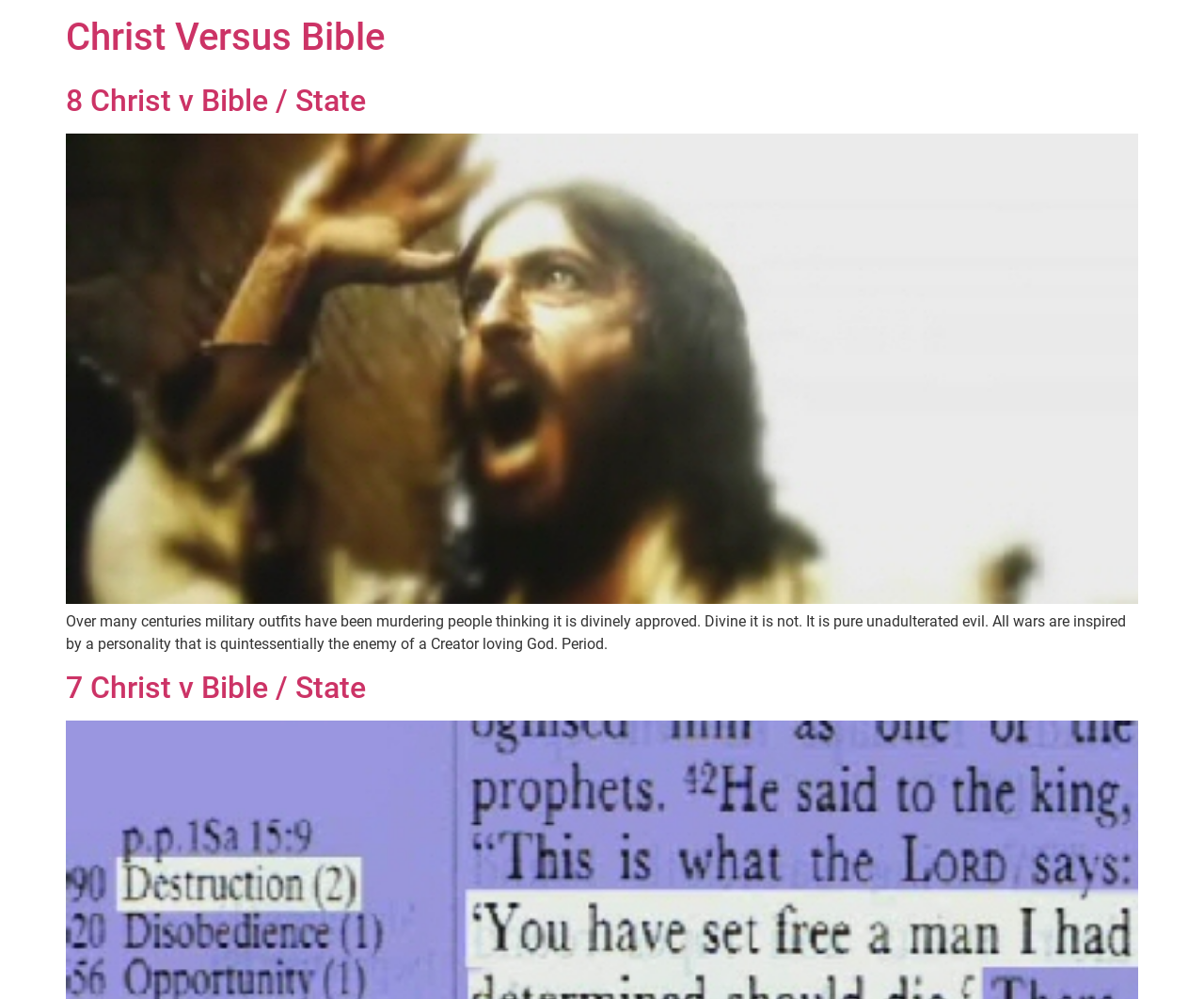What is the topic of the article?
Give a detailed explanation using the information visible in the image.

I inferred the topic by looking at the heading elements, which mention 'Christ Versus Bible', and the static text that discusses the relationship between Christ and the Bible.